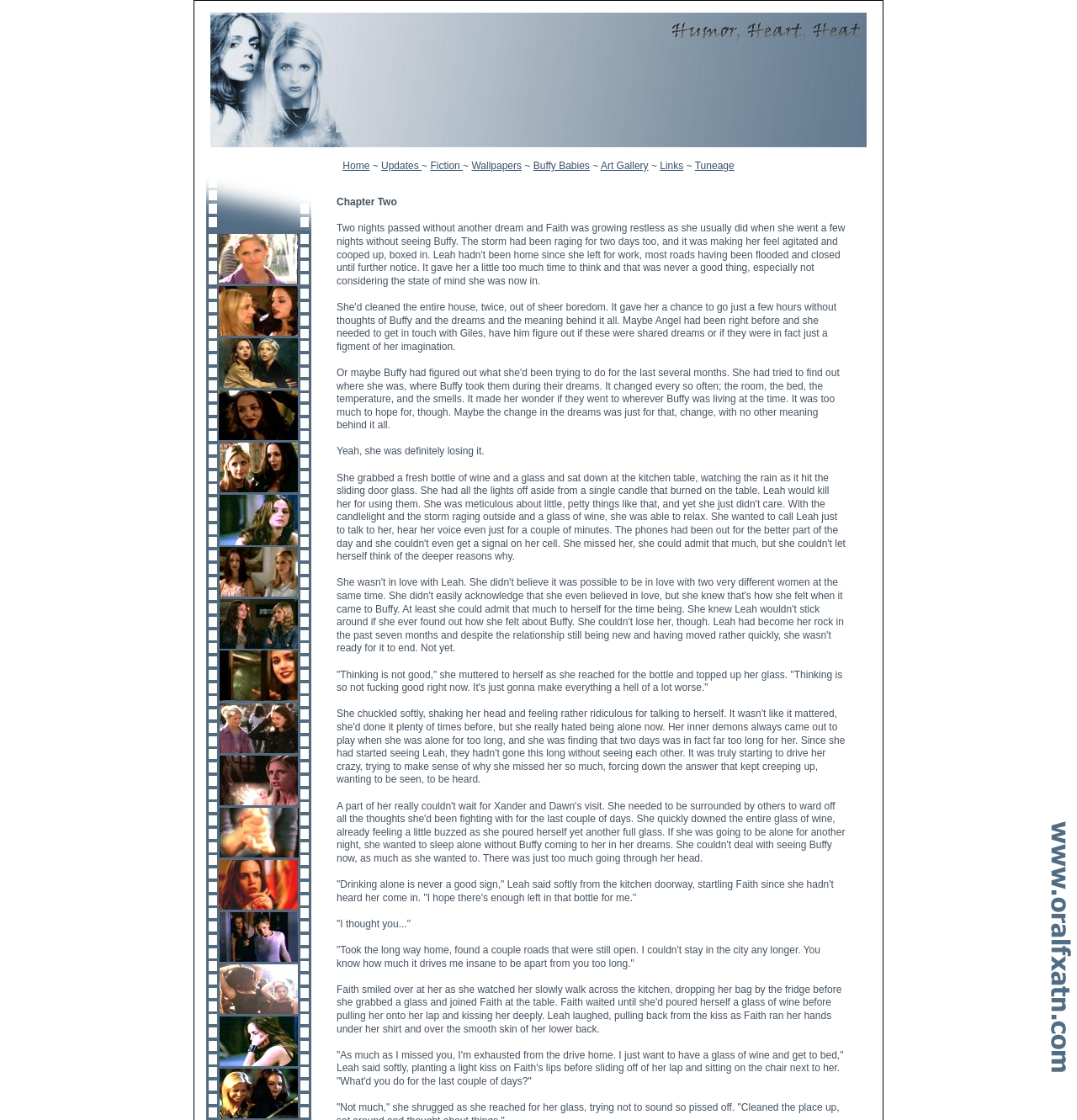Provide an in-depth description of the elements and layout of the webpage.

The webpage is titled "Oralfxatn, Humor Hear & Heat, The Home of Oralfxatn" and appears to be a personal website or blog. At the top of the page, there are three rows of images, each row containing one image. Below these images, there is a navigation menu with links to various sections of the website, including "Home", "Updates", "Fiction", "Wallpapers", "Buffy Babies", "Art Gallery", "Links", and "Tuneage". 

Below the navigation menu, there is a section with a single image on the left and a block of text on the right. The text appears to be a passage from a story or fiction, with multiple paragraphs describing a conversation between two characters, Faith and Leah. The text is formatted with indentation, suggesting a dialogue or conversation. The passage describes a scene where Faith is drinking alone and Leah returns home, and they have a conversation about their day and their relationship.